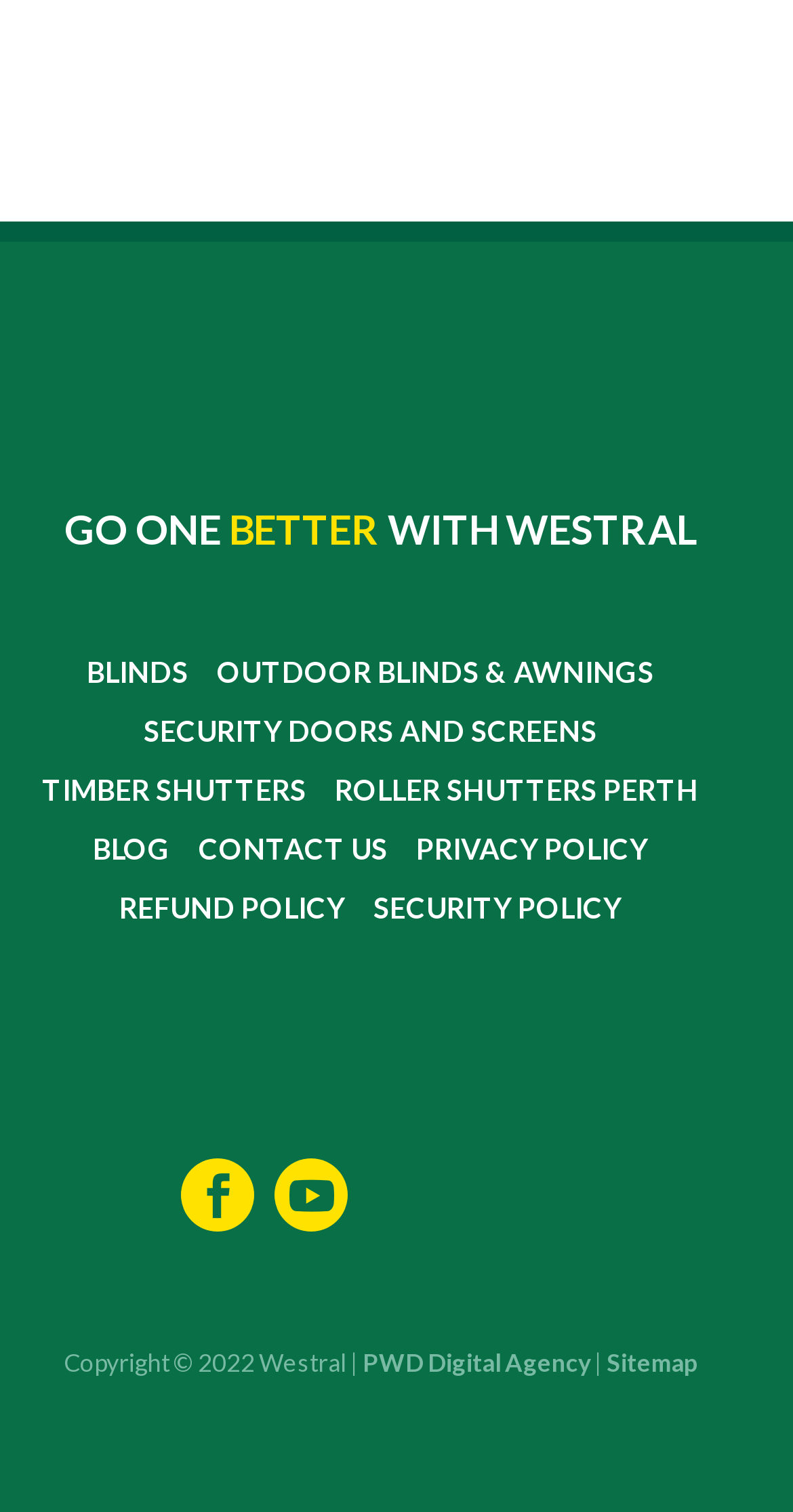Based on the element description Sitemap, identify the bounding box coordinates for the UI element. The coordinates should be in the format (top-left x, top-left y, bottom-right x, bottom-right y) and within the 0 to 1 range.

[0.765, 0.891, 0.88, 0.911]